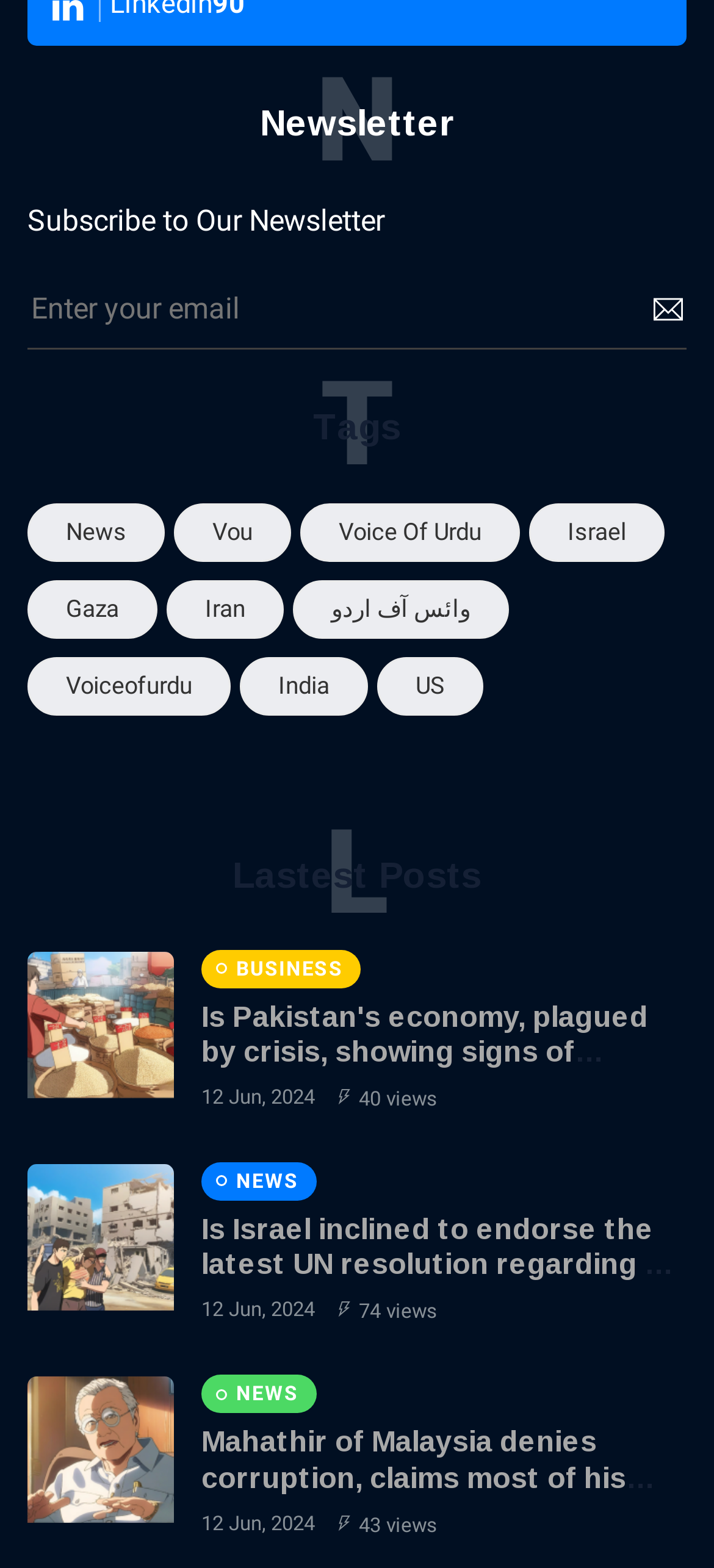Can you find the bounding box coordinates for the element that needs to be clicked to execute this instruction: "Read the news about Mahathir of Malaysia"? The coordinates should be given as four float numbers between 0 and 1, i.e., [left, top, right, bottom].

[0.038, 0.878, 0.244, 0.979]